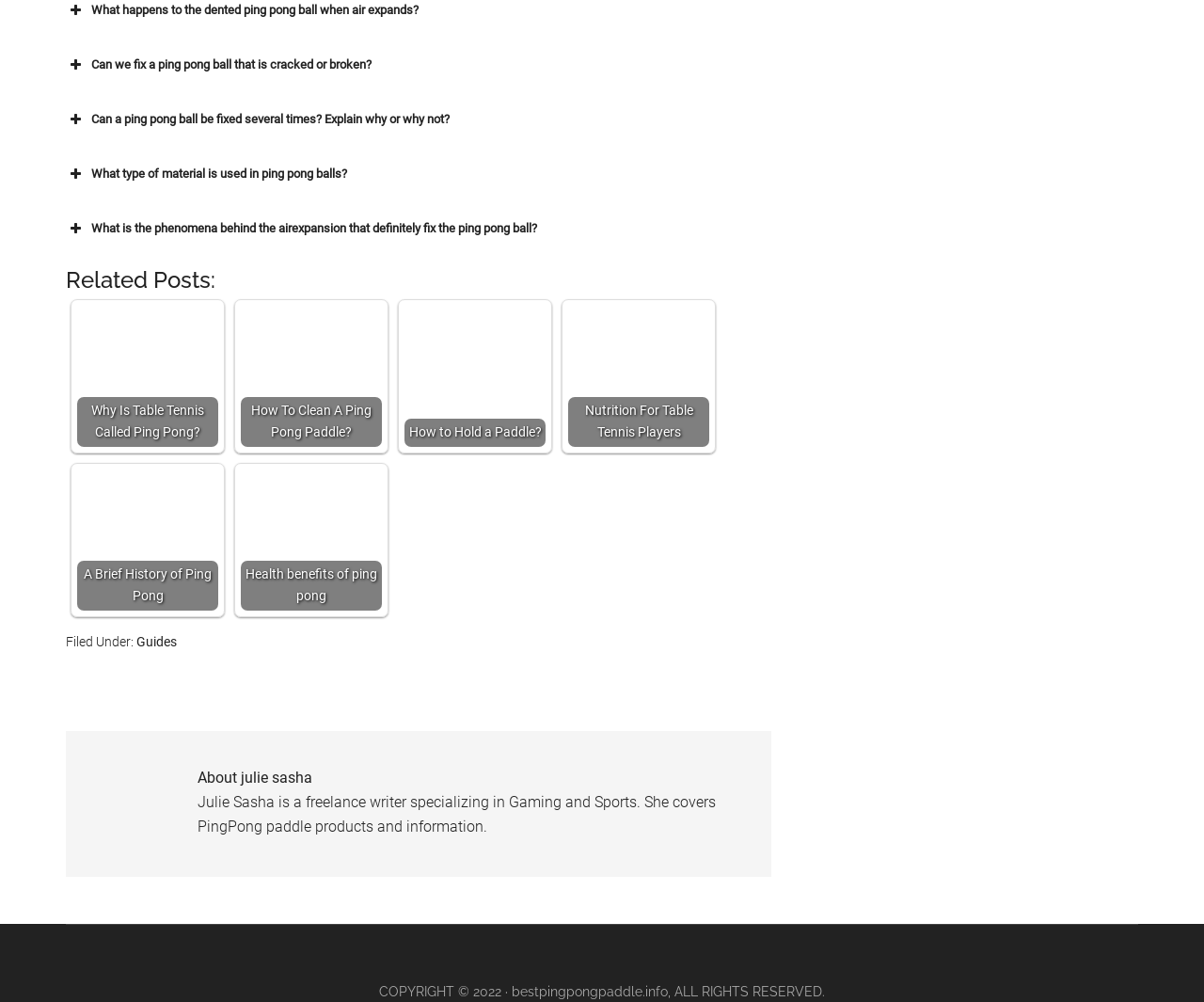Please identify the bounding box coordinates of the element that needs to be clicked to perform the following instruction: "Know more about Julie Sasha".

[0.086, 0.767, 0.609, 0.785]